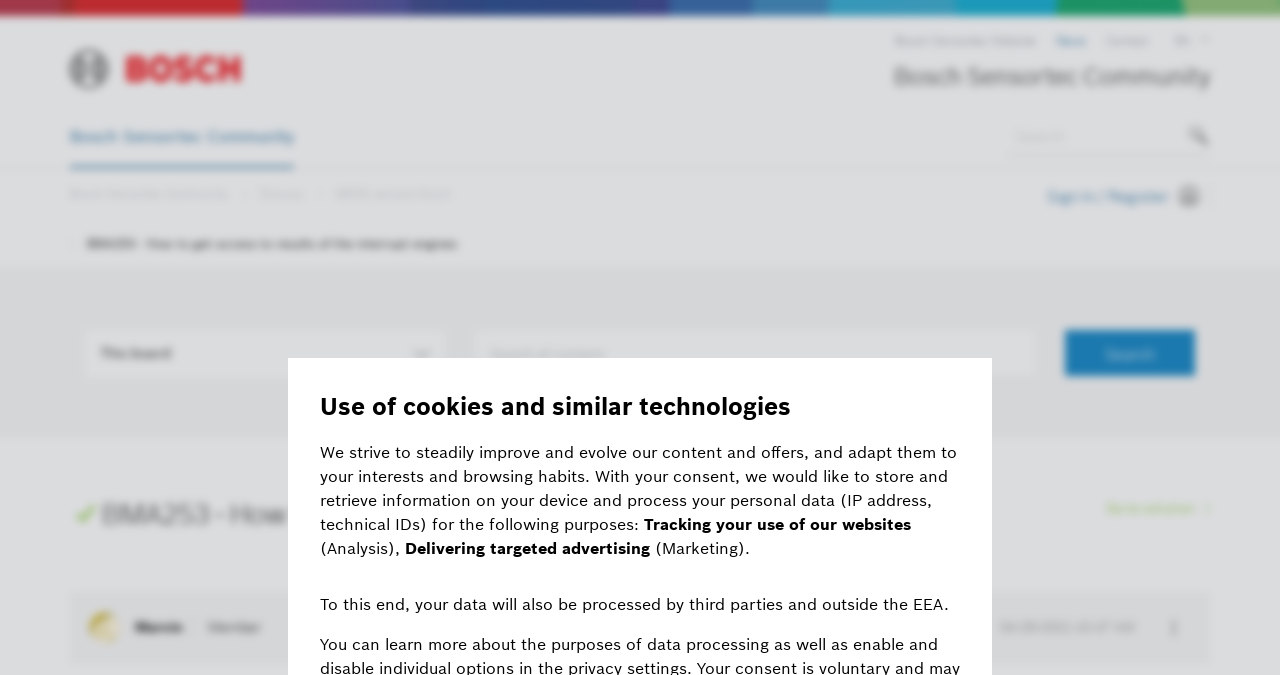Locate the bounding box coordinates for the element described below: "name="submitContext" value="Search"". The coordinates must be four float values between 0 and 1, formatted as [left, top, right, bottom].

[0.832, 0.489, 0.934, 0.557]